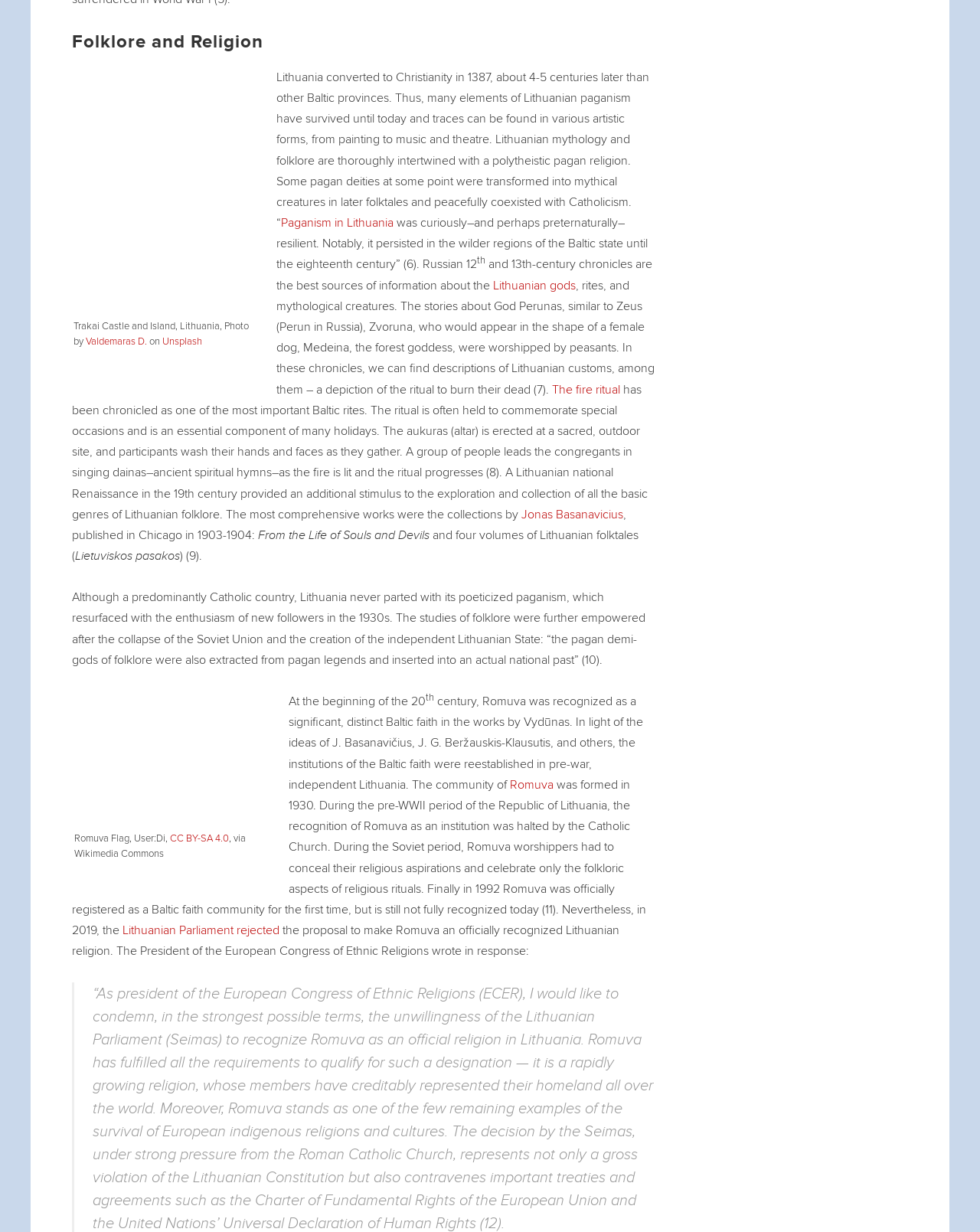Using the provided element description "Valdemaras D.", determine the bounding box coordinates of the UI element.

[0.088, 0.272, 0.15, 0.282]